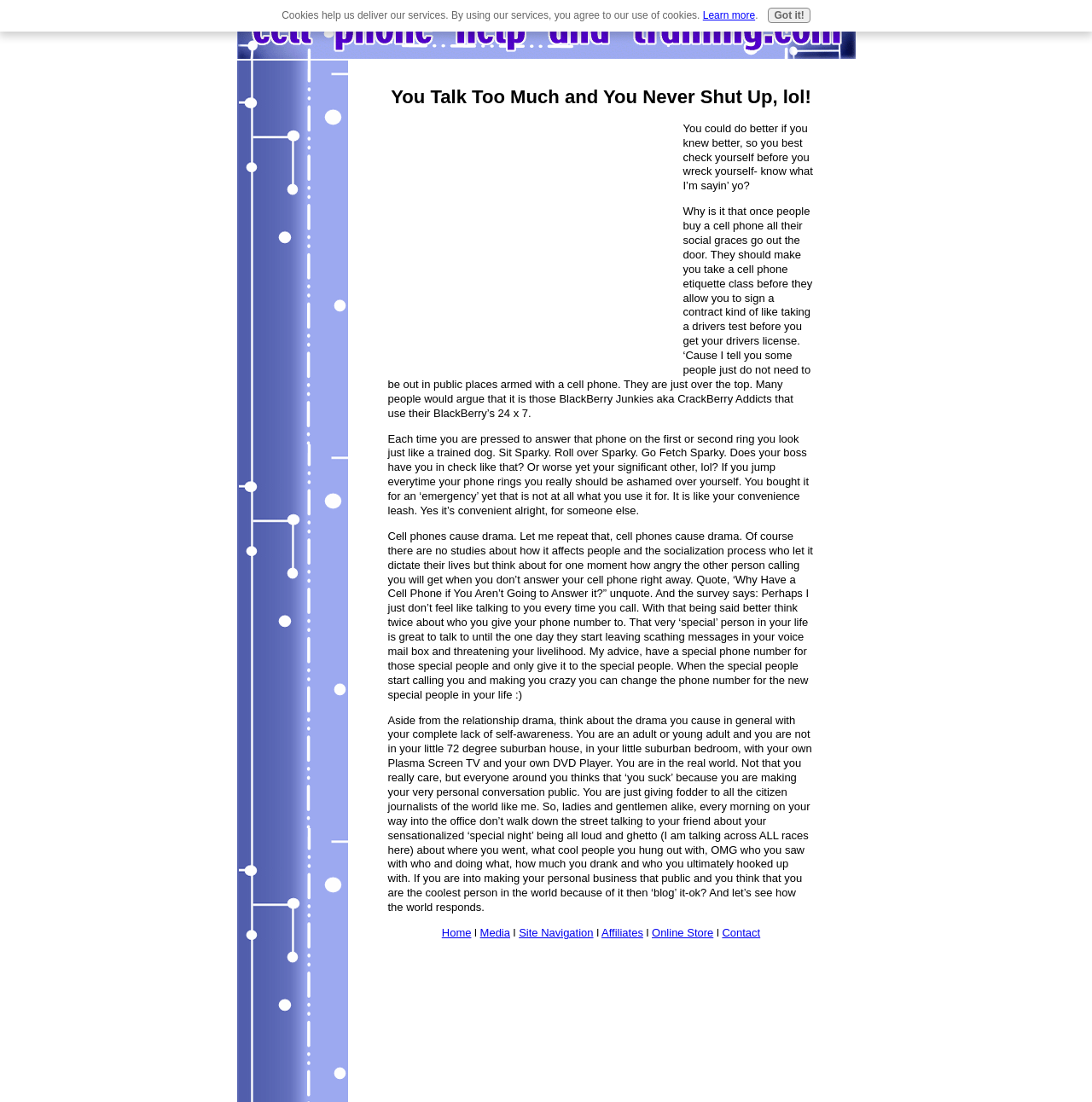Using the webpage screenshot, find the UI element described by Media. Provide the bounding box coordinates in the format (top-left x, top-left y, bottom-right x, bottom-right y), ensuring all values are floating point numbers between 0 and 1.

[0.44, 0.841, 0.467, 0.852]